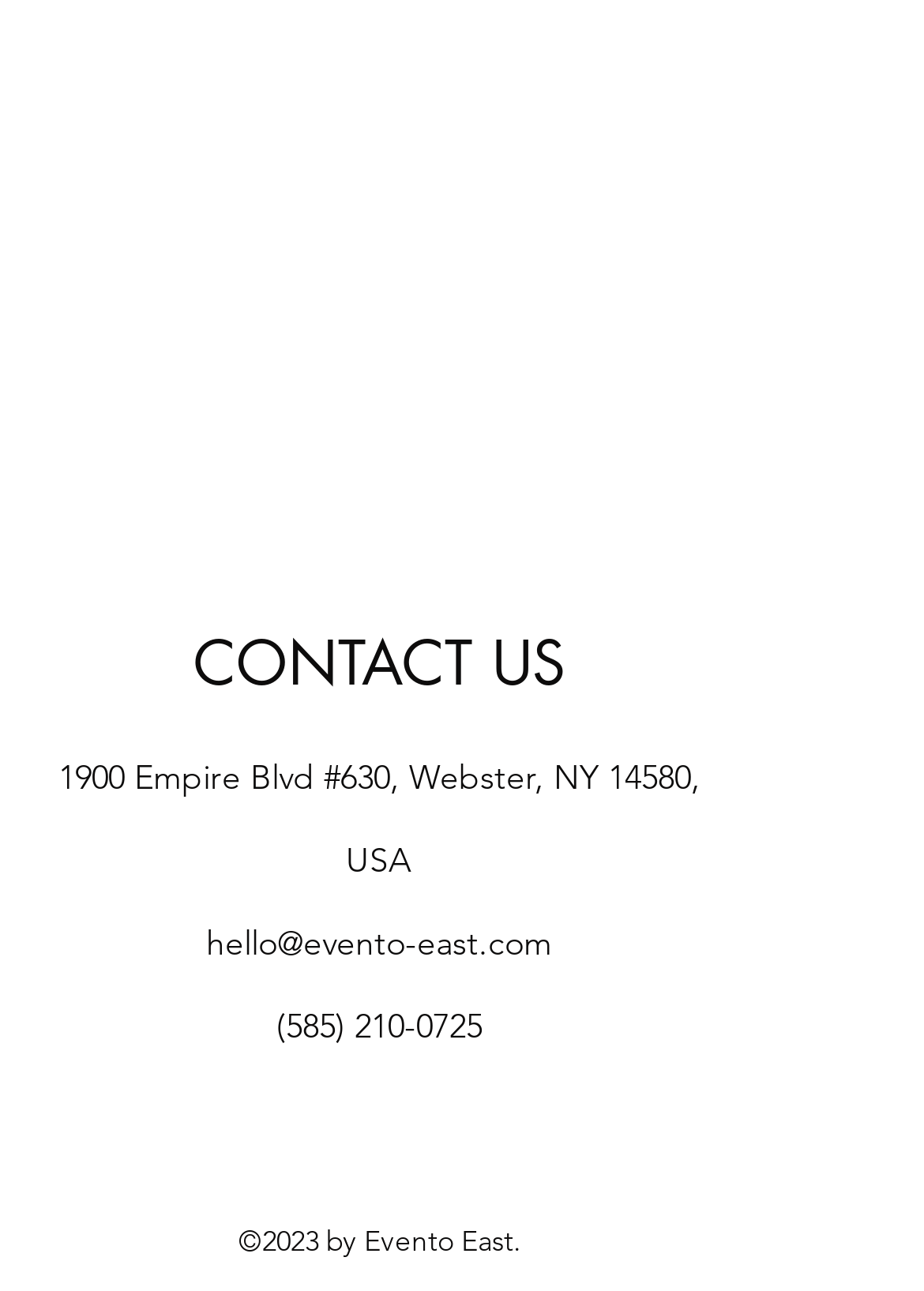Utilize the information from the image to answer the question in detail:
What is the address of Evento East?

I found the address by looking at the static text element at the top of the page, which contains the full address of Evento East.